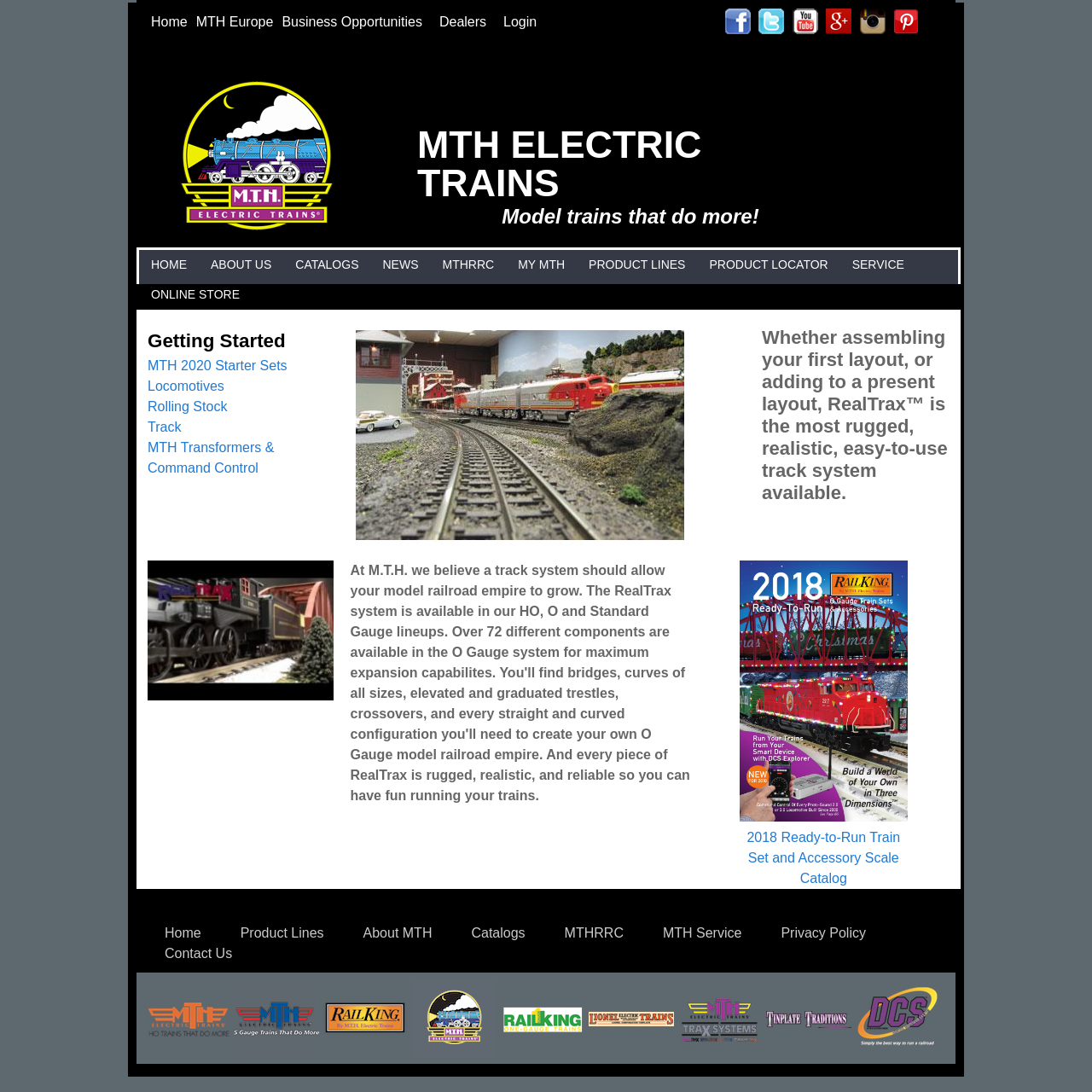Identify the coordinates of the bounding box for the element that must be clicked to accomplish the instruction: "Click on the site logo".

None